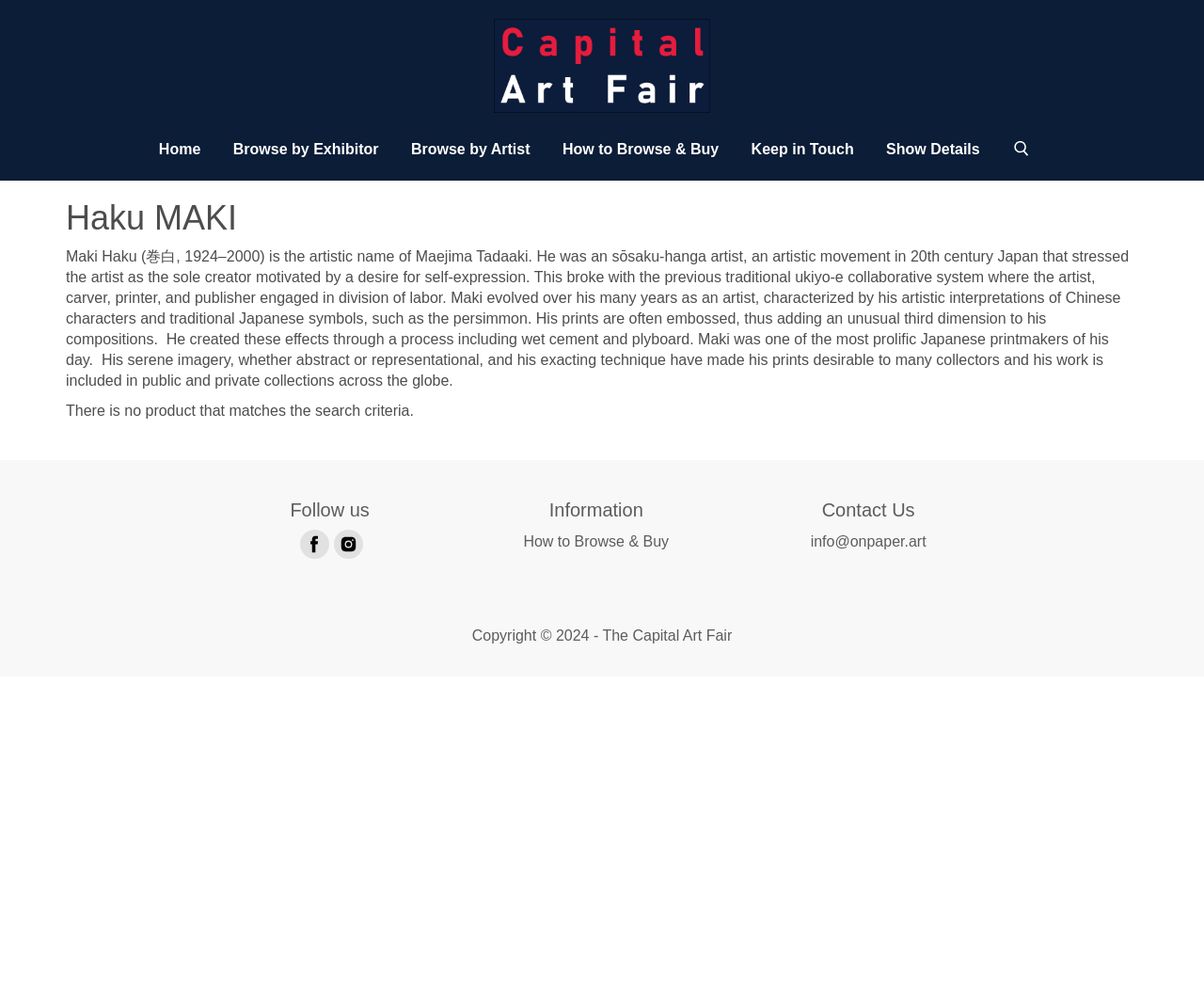What is the name of the artist featured on this webpage?
Based on the image, provide a one-word or brief-phrase response.

Haku Maki